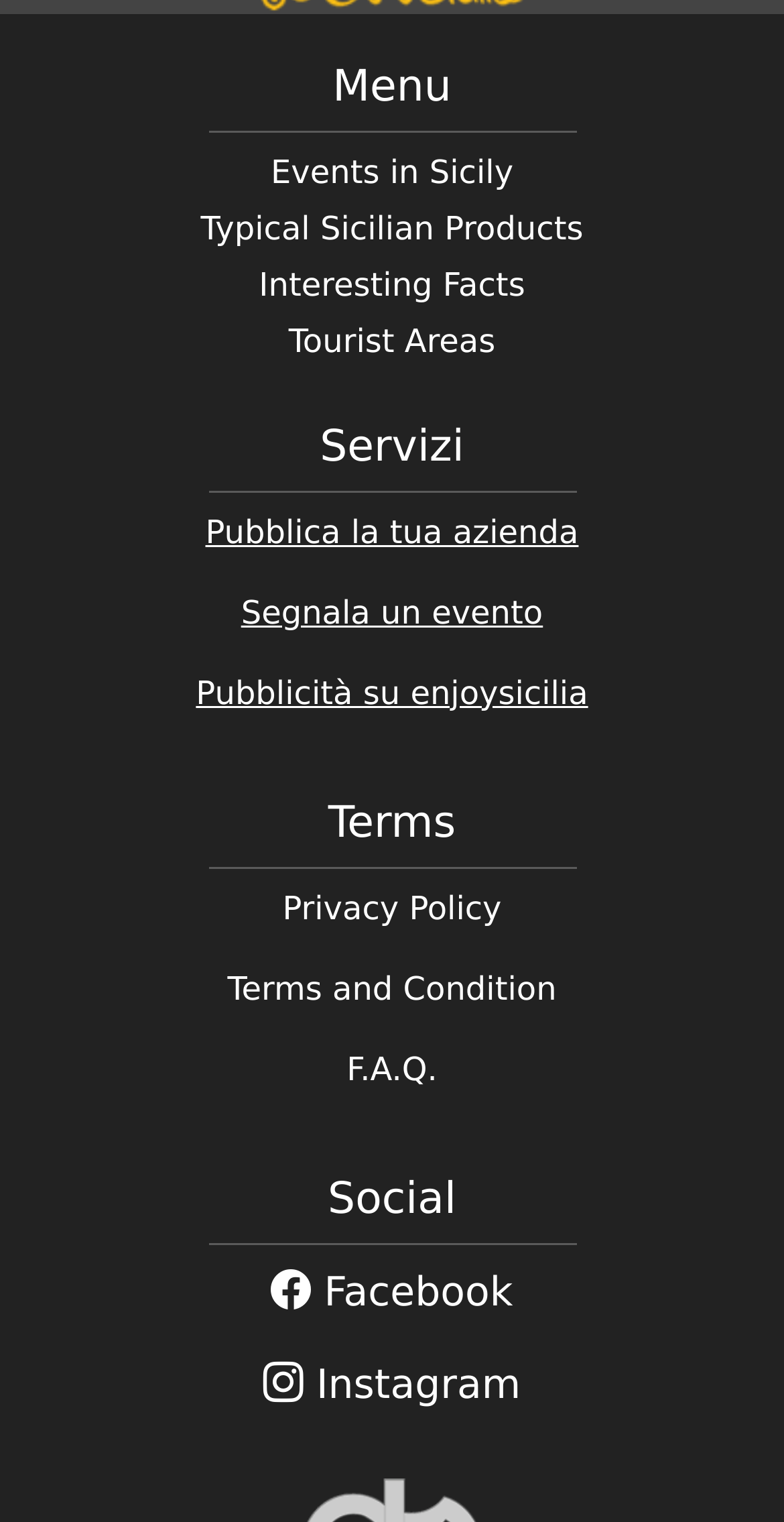Reply to the question below using a single word or brief phrase:
What is the first link in the 'Servizi' section?

Pubblica la tua azienda